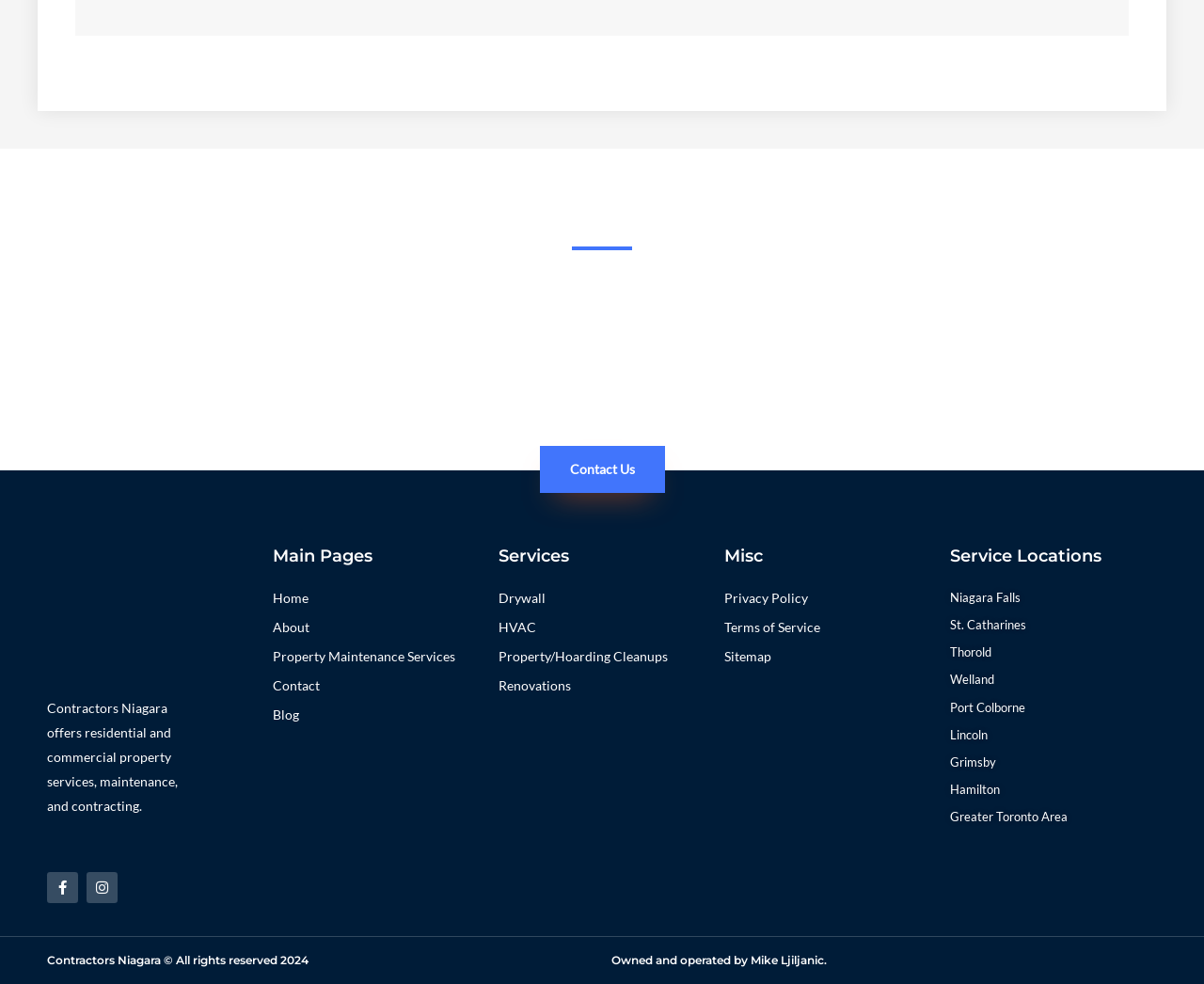Carefully observe the image and respond to the question with a detailed answer:
What is the company name?

The company name can be inferred from the dark logo image at the top left corner of the webpage, and also from the heading 'Contractors Niagara offers residential and commercial property services, maintenance, and contracting.'